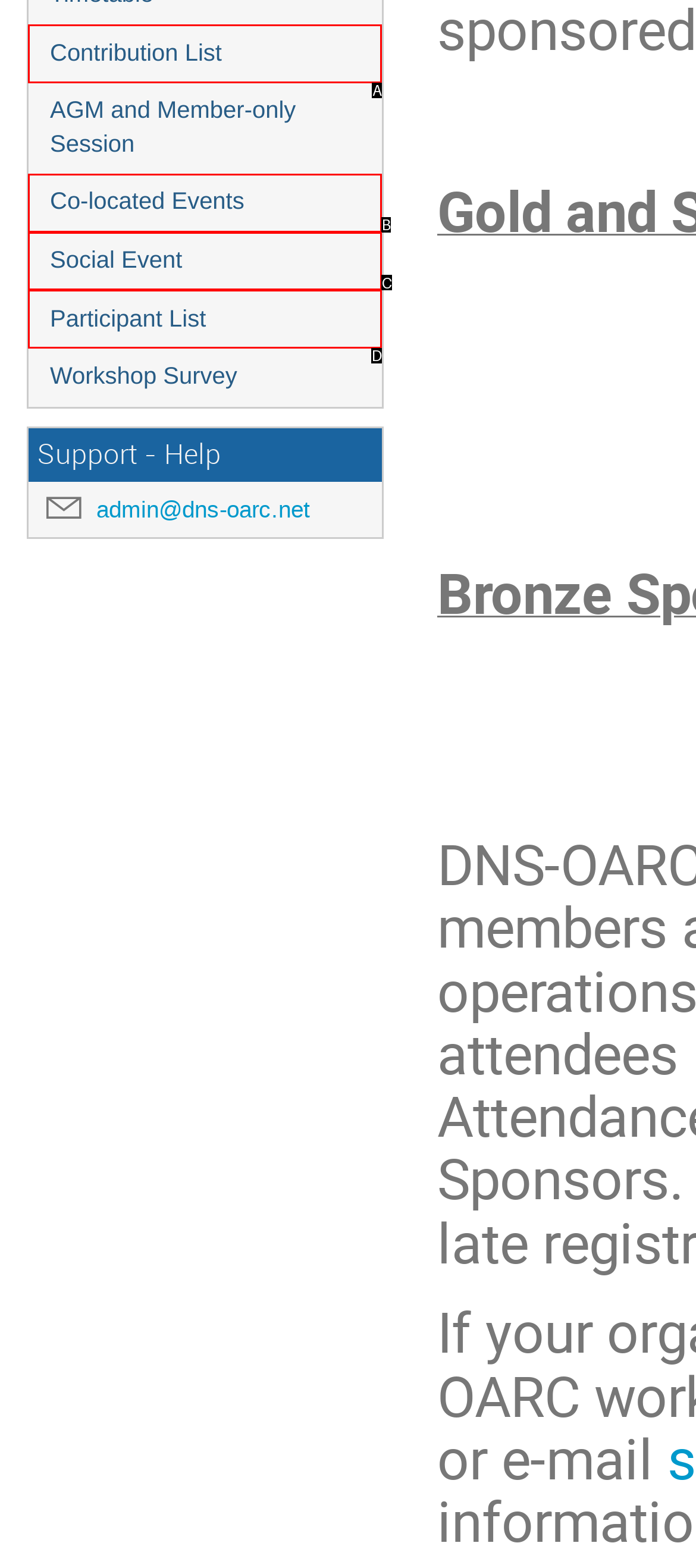Which HTML element fits the description: Participant List? Respond with the letter of the appropriate option directly.

D